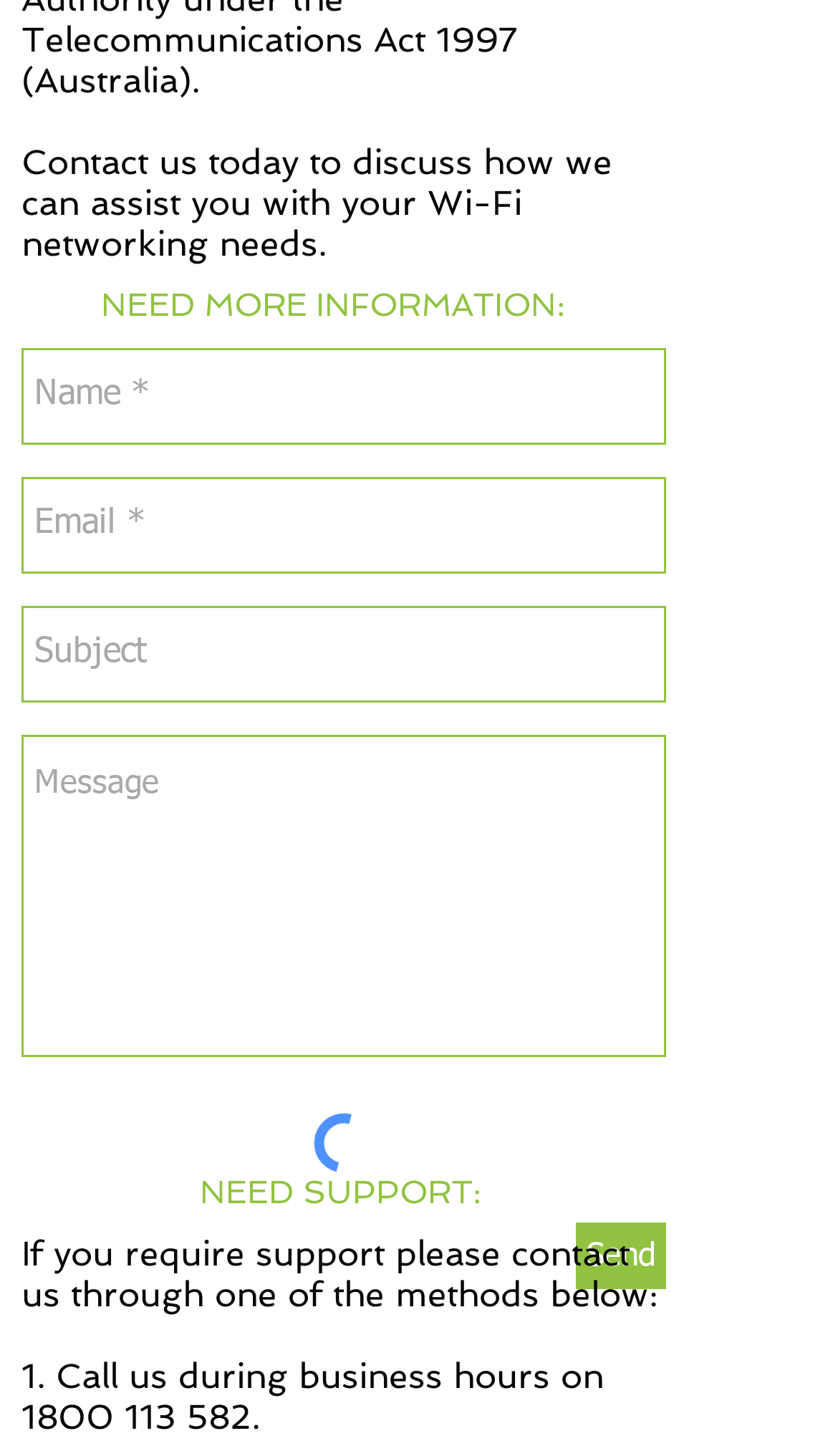Extract the bounding box for the UI element that matches this description: "1800 113 582".

[0.026, 0.959, 0.3, 0.987]